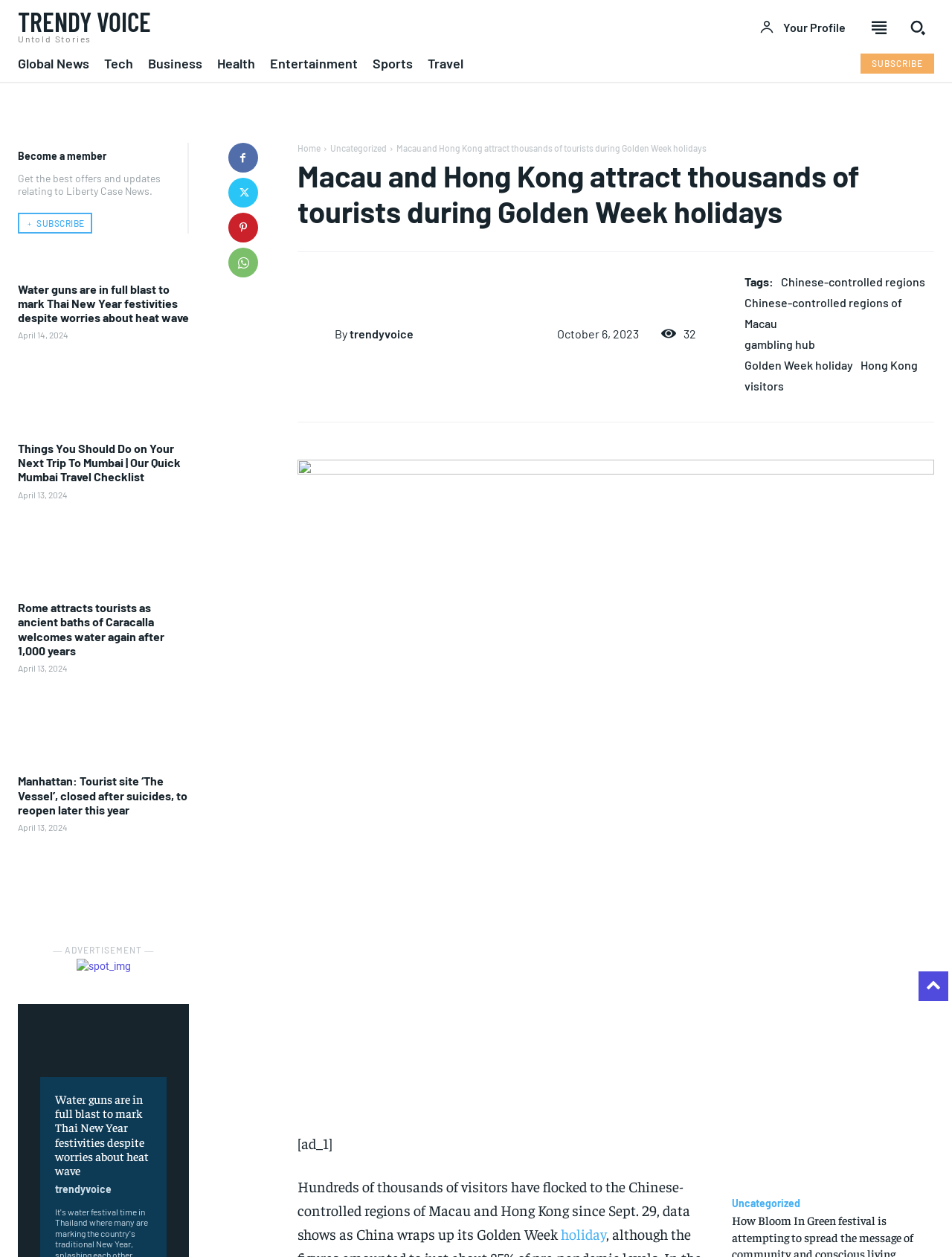What is the purpose of the 'SUBSCRIBE' button? Look at the image and give a one-word or short phrase answer.

To subscribe to a tier